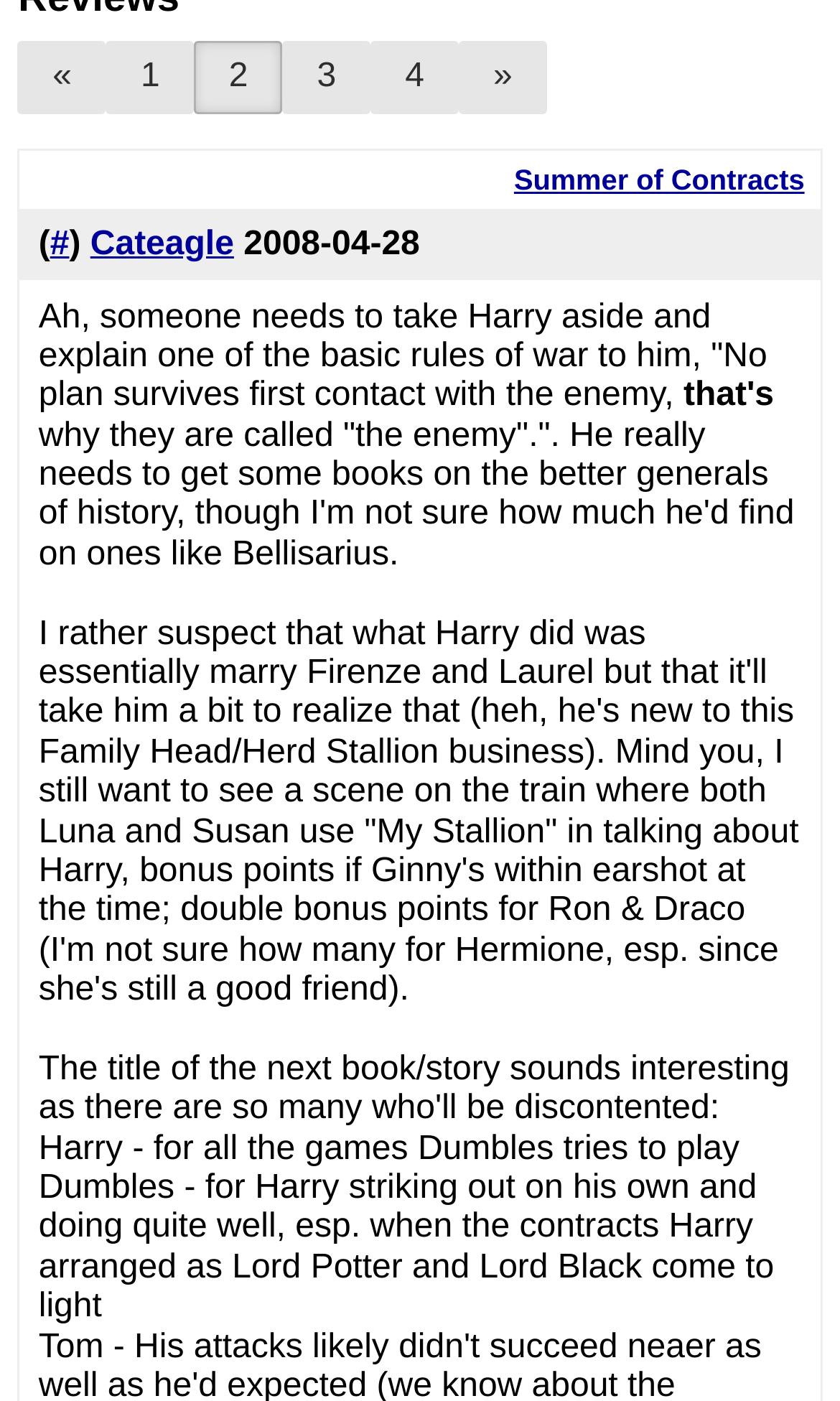Please find the bounding box coordinates (top-left x, top-left y, bottom-right x, bottom-right y) in the screenshot for the UI element described as follows: Summer of Contracts

[0.612, 0.117, 0.958, 0.14]